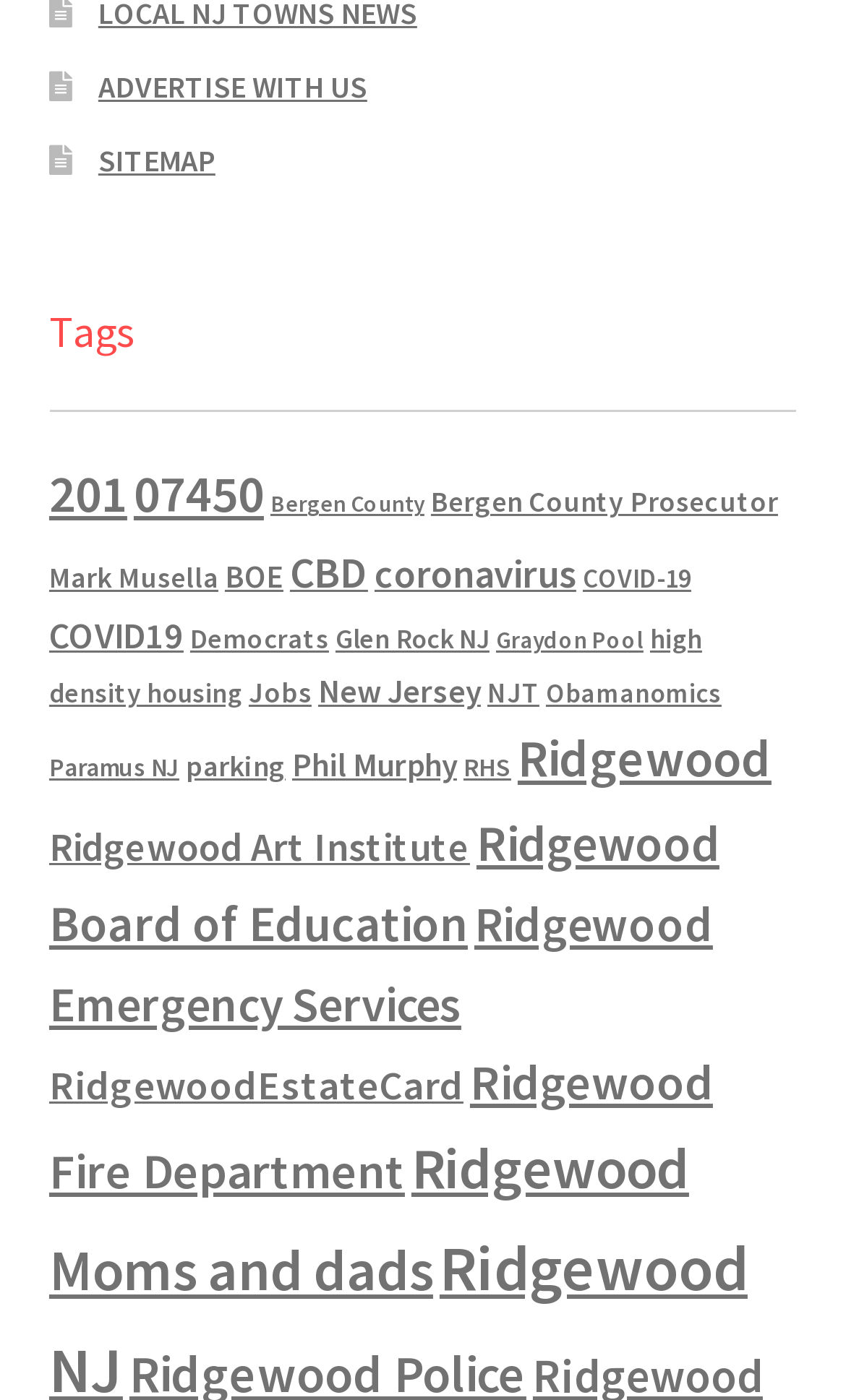Locate the bounding box coordinates of the clickable area to execute the instruction: "Explore Bergen County". Provide the coordinates as four float numbers between 0 and 1, represented as [left, top, right, bottom].

[0.32, 0.351, 0.502, 0.371]